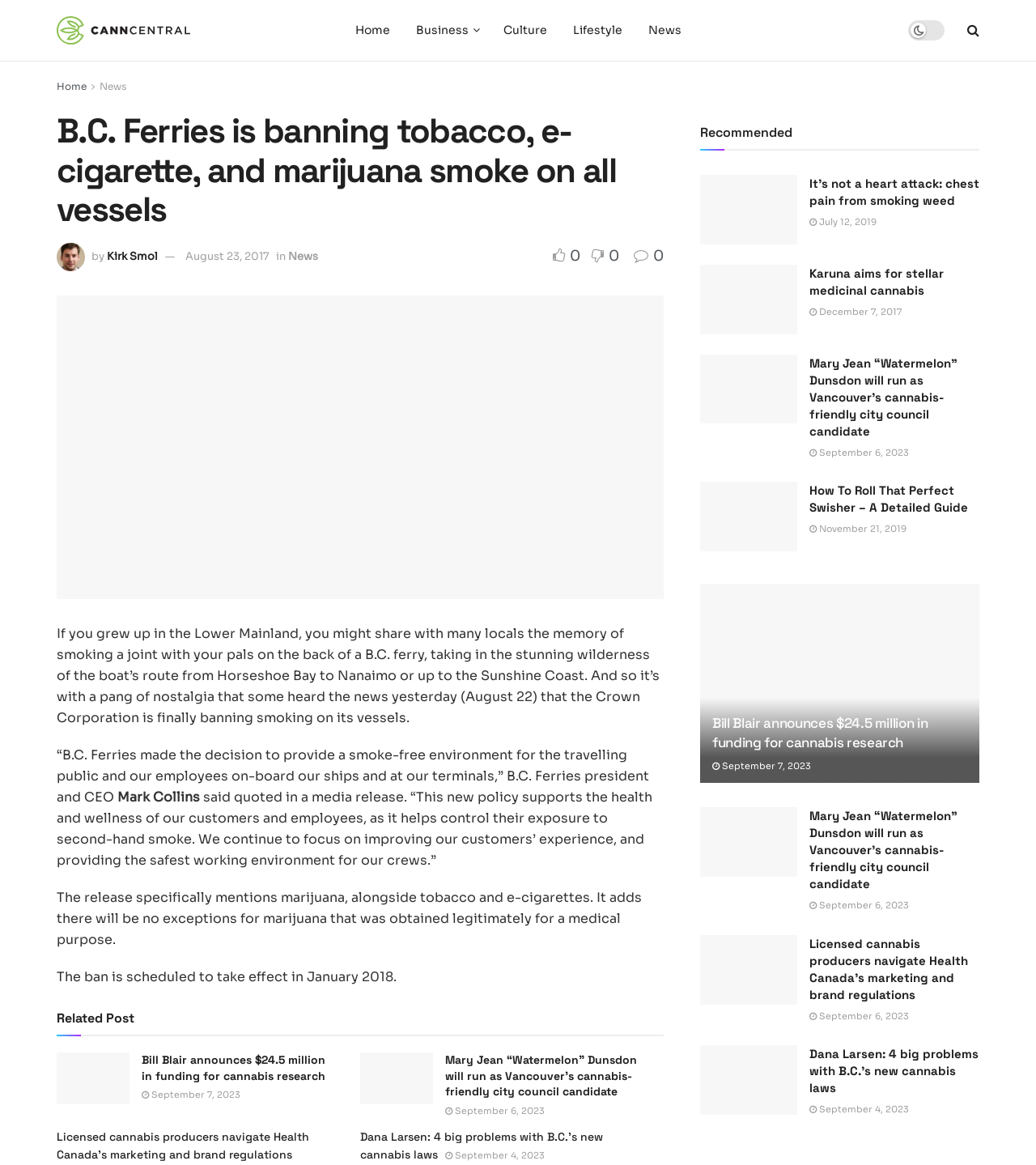Extract the bounding box coordinates for the HTML element that matches this description: "December 7, 2017". The coordinates should be four float numbers between 0 and 1, i.e., [left, top, right, bottom].

[0.781, 0.263, 0.87, 0.272]